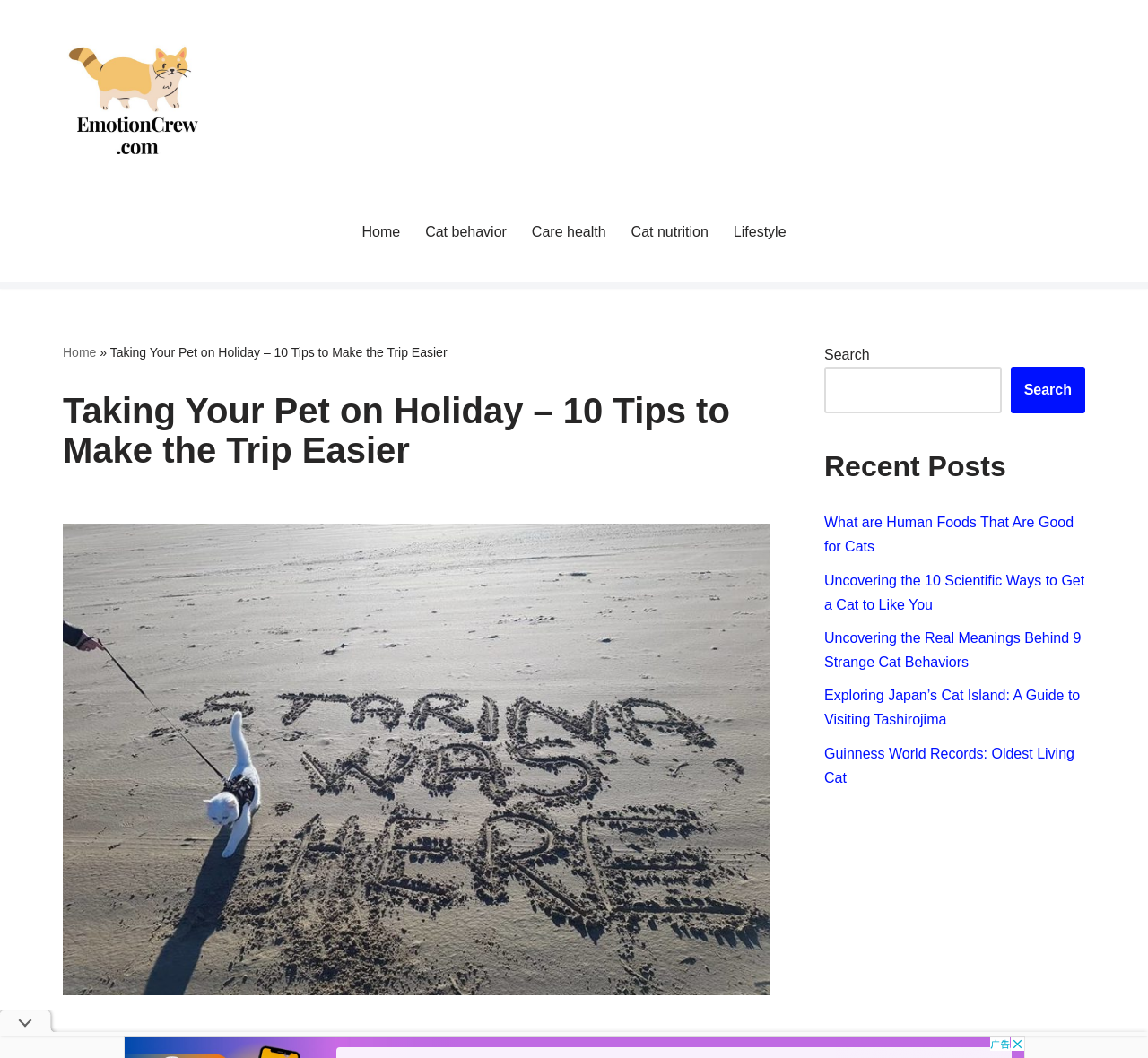Find the bounding box coordinates for the area you need to click to carry out the instruction: "Read the article about taking your pet on holiday". The coordinates should be four float numbers between 0 and 1, indicated as [left, top, right, bottom].

[0.096, 0.326, 0.39, 0.34]